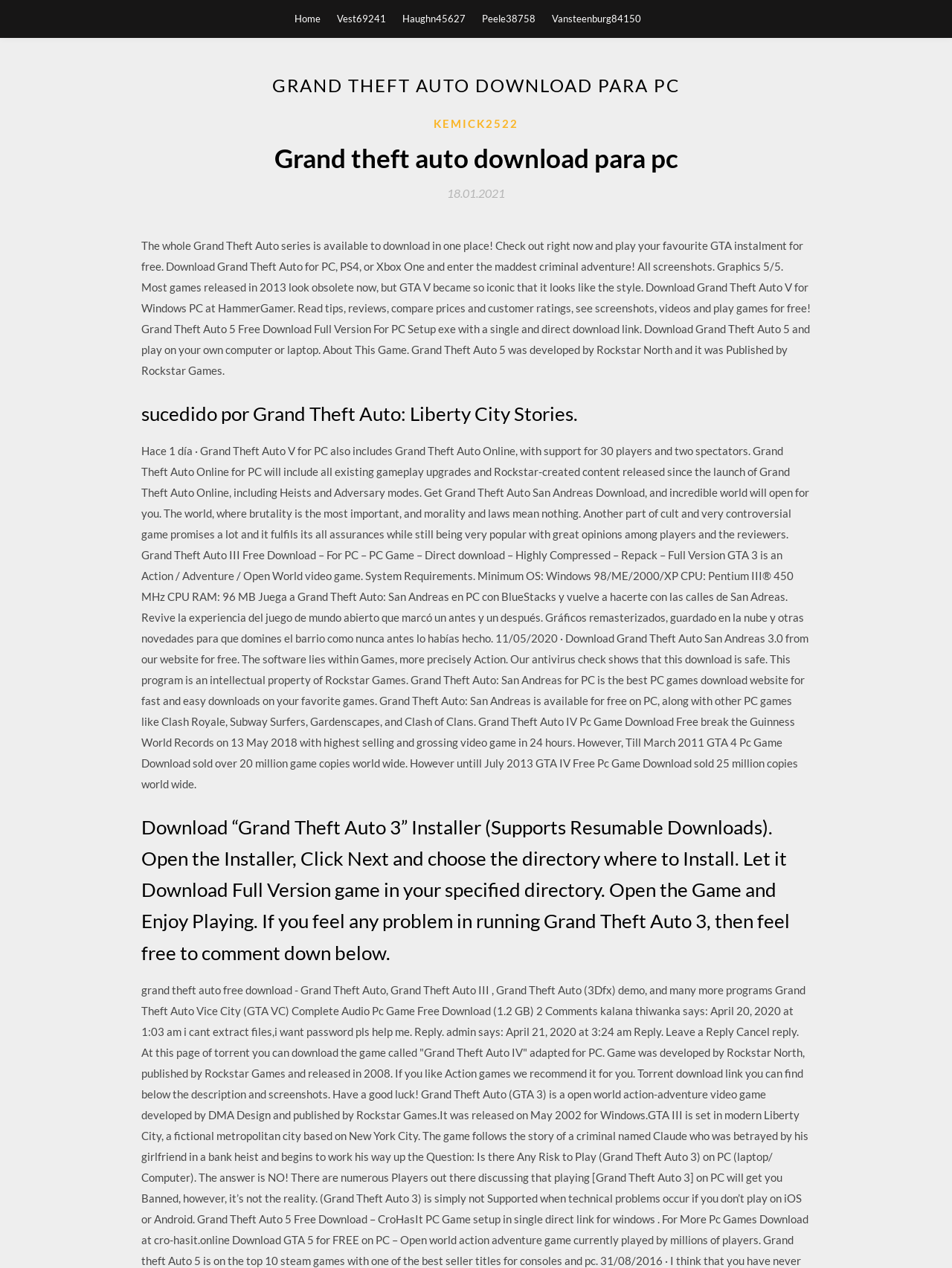How many players can play Grand Theft Auto Online for PC?
Please answer using one word or phrase, based on the screenshot.

30